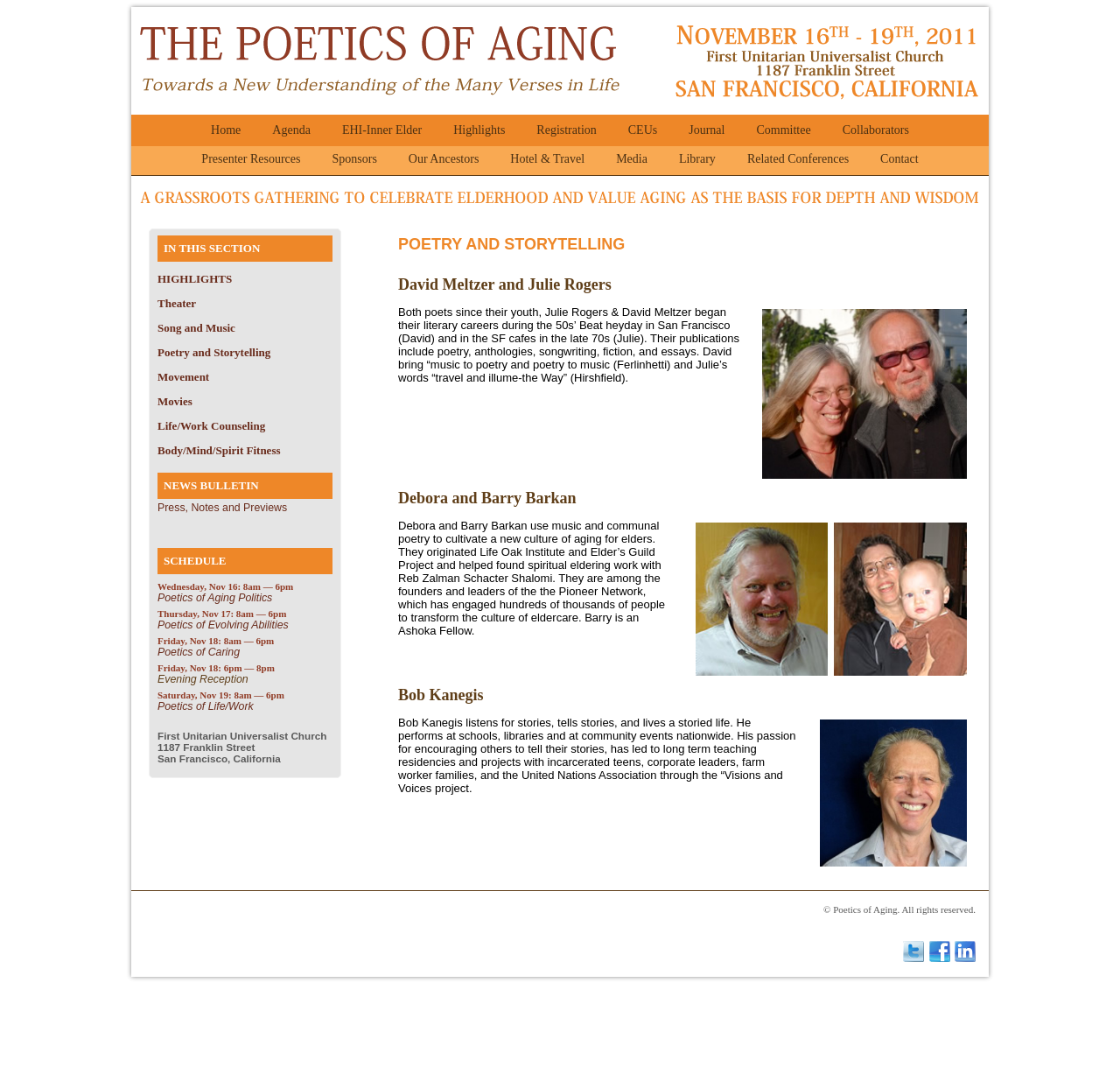From the webpage screenshot, identify the region described by Theater. Provide the bounding box coordinates as (top-left x, top-left y, bottom-right x, bottom-right y), with each value being a floating point number between 0 and 1.

[0.141, 0.273, 0.175, 0.285]